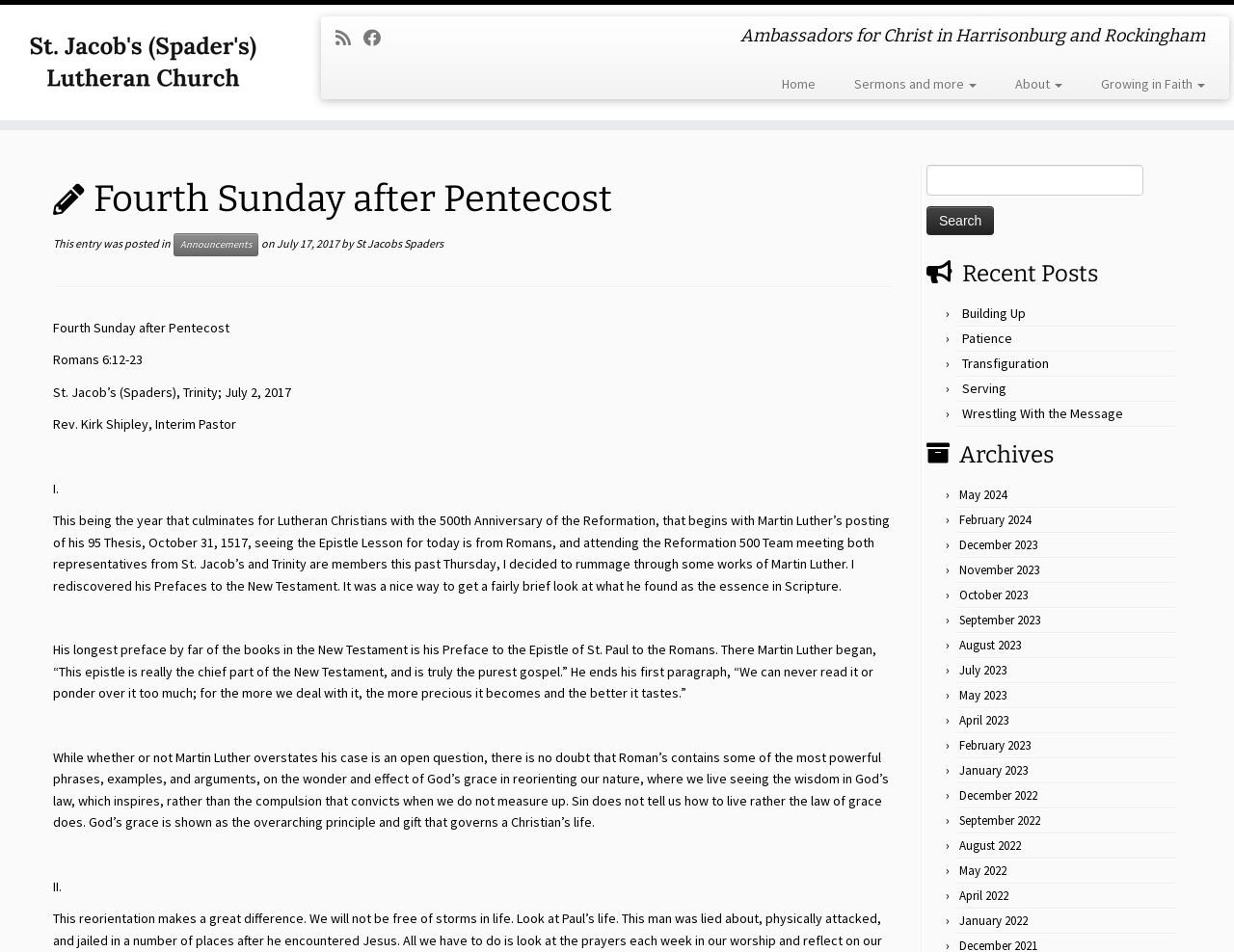Determine the bounding box coordinates of the clickable region to follow the instruction: "View the 'Recent Posts'".

[0.751, 0.269, 0.957, 0.306]